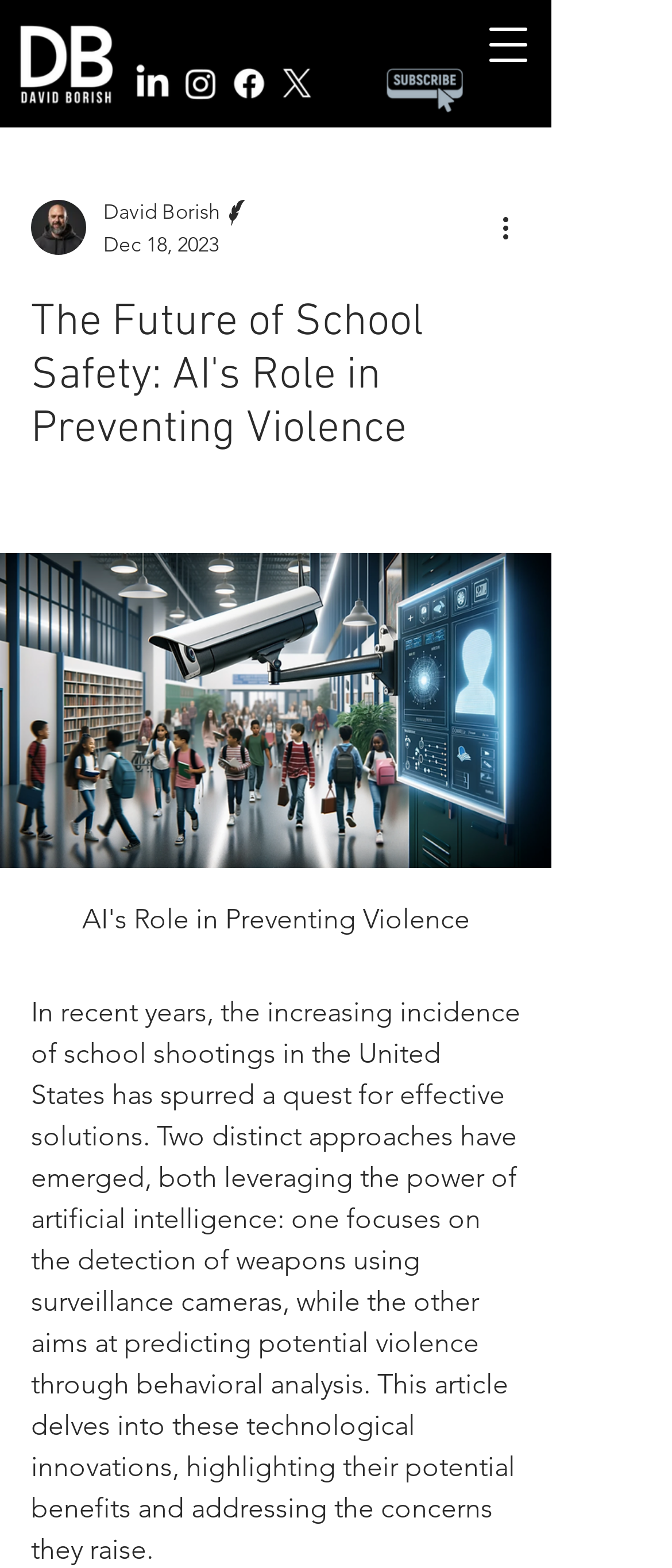Please specify the bounding box coordinates of the element that should be clicked to execute the given instruction: 'Open navigation menu'. Ensure the coordinates are four float numbers between 0 and 1, expressed as [left, top, right, bottom].

[0.692, 0.001, 0.821, 0.056]